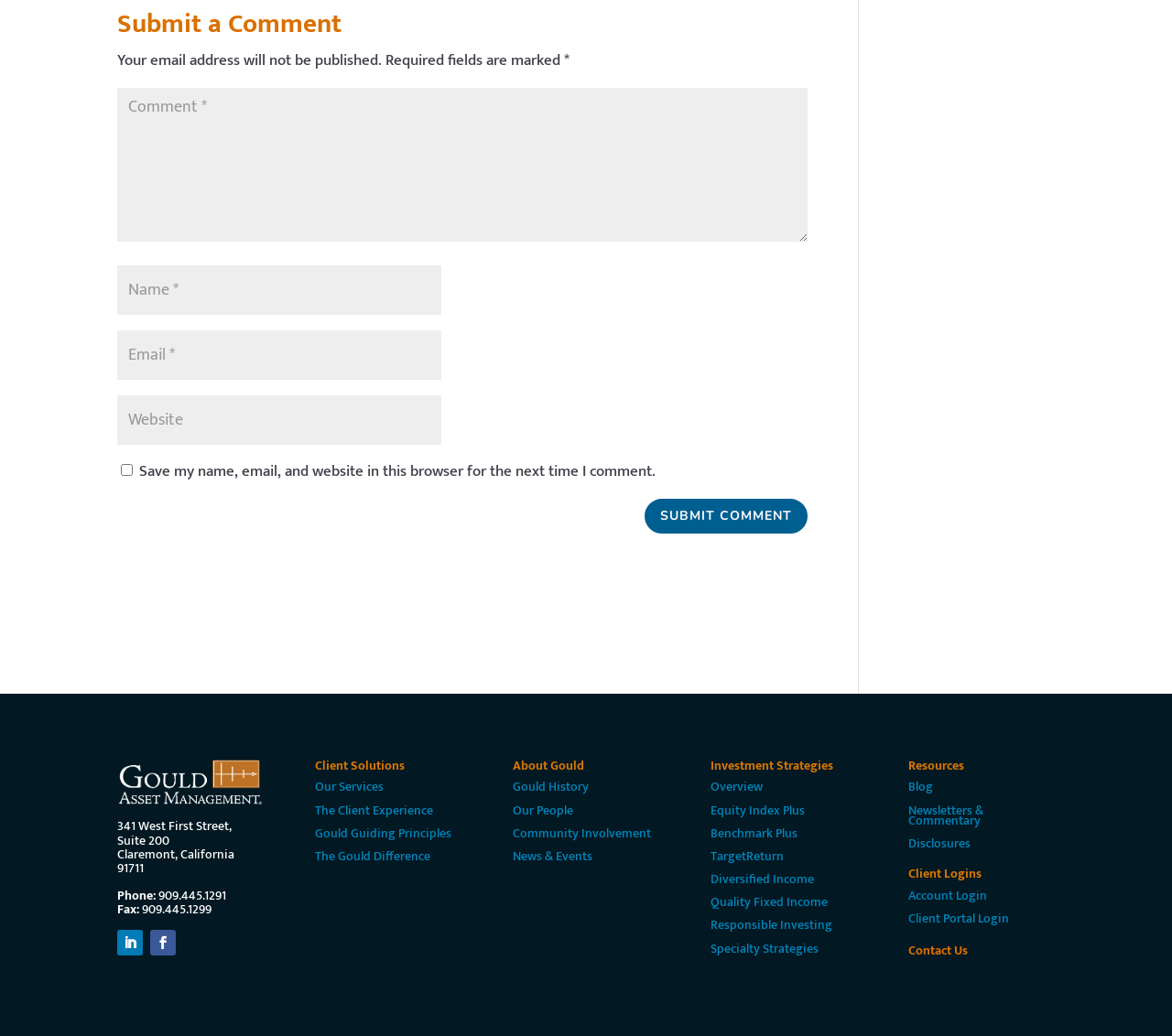What is the checkbox for?
Answer the question with as much detail as you can, using the image as a reference.

The checkbox is used to save the user's name, email, and website in the browser for the next time they comment, as indicated by the label next to the checkbox.